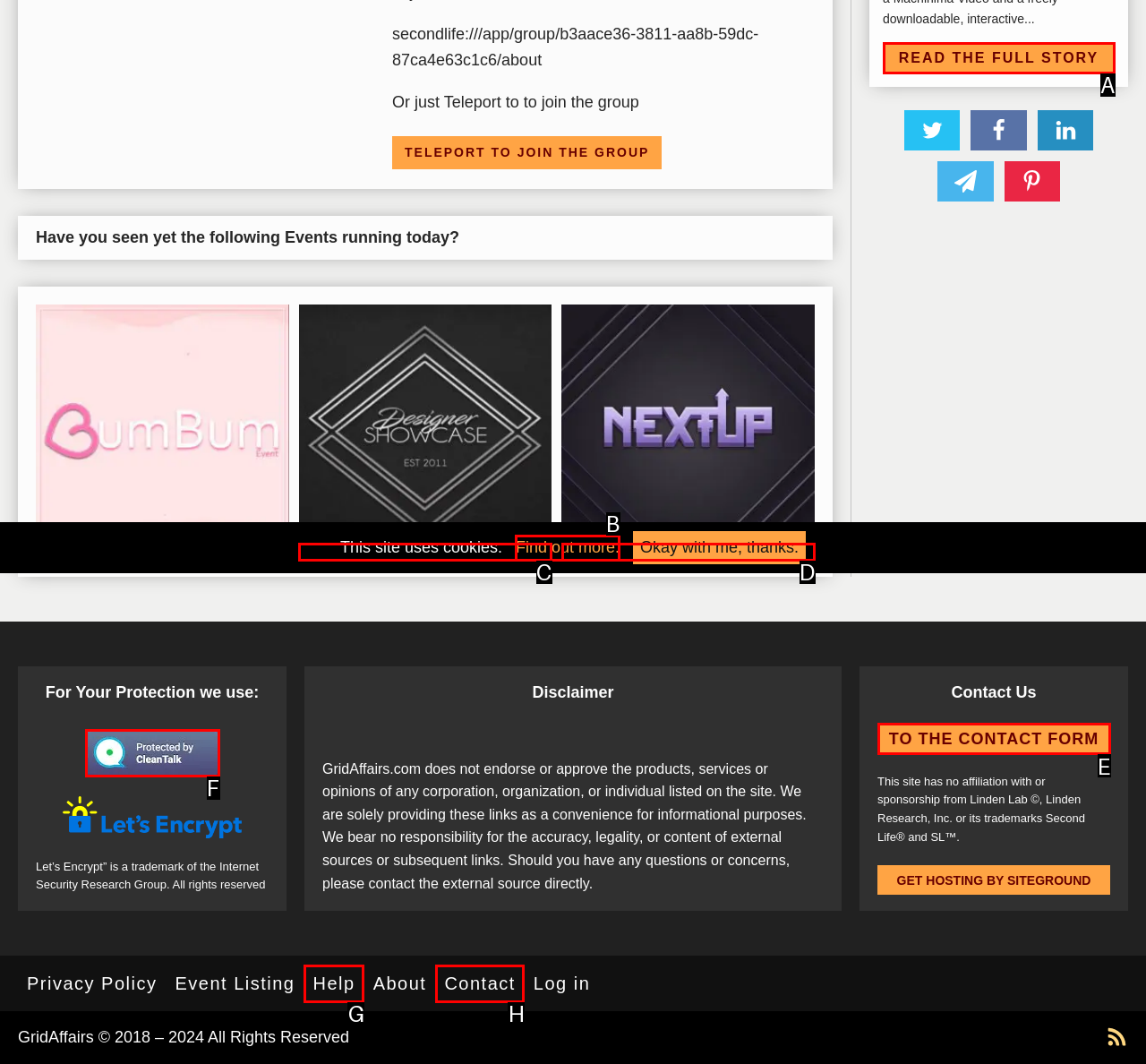Identify the HTML element that matches the description: To the Contact Form
Respond with the letter of the correct option.

E